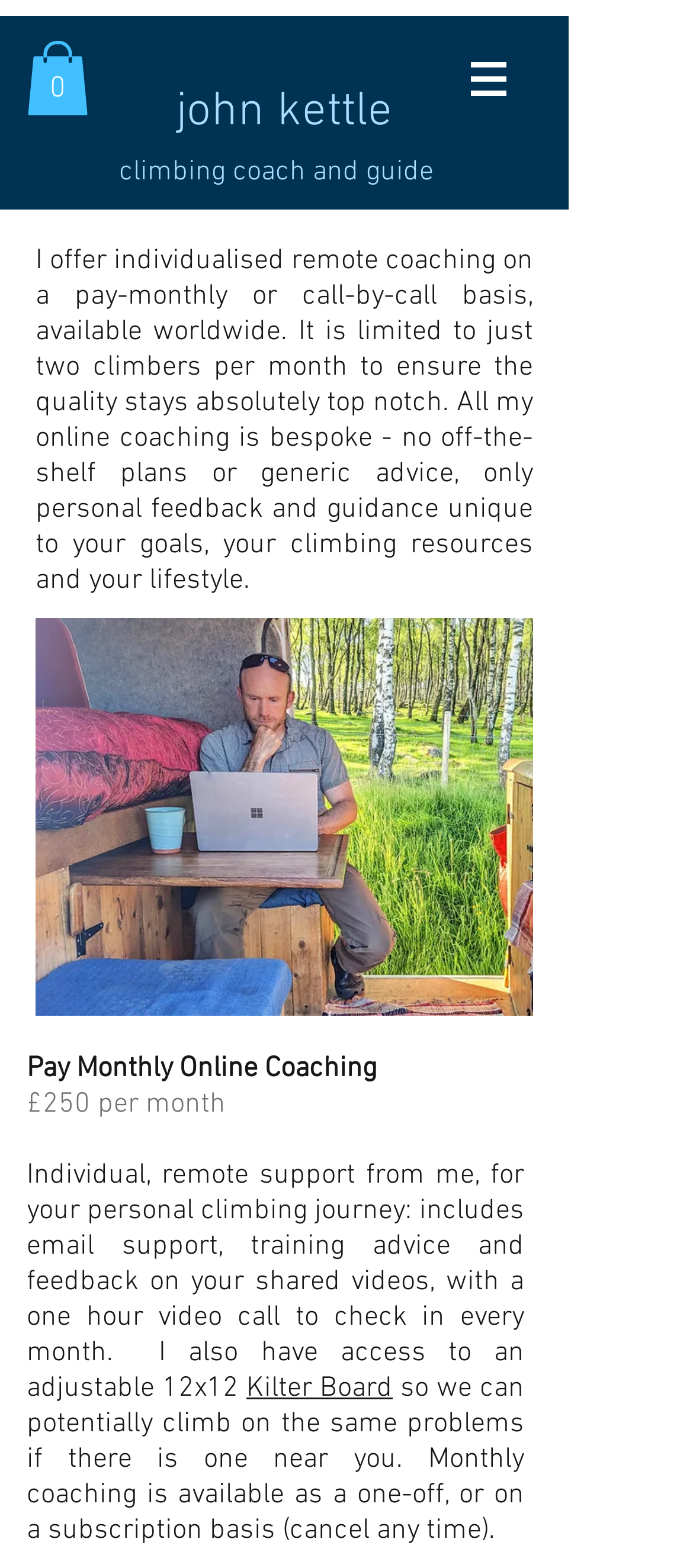Answer the question with a brief word or phrase:
What is the coach's name?

John Kettle